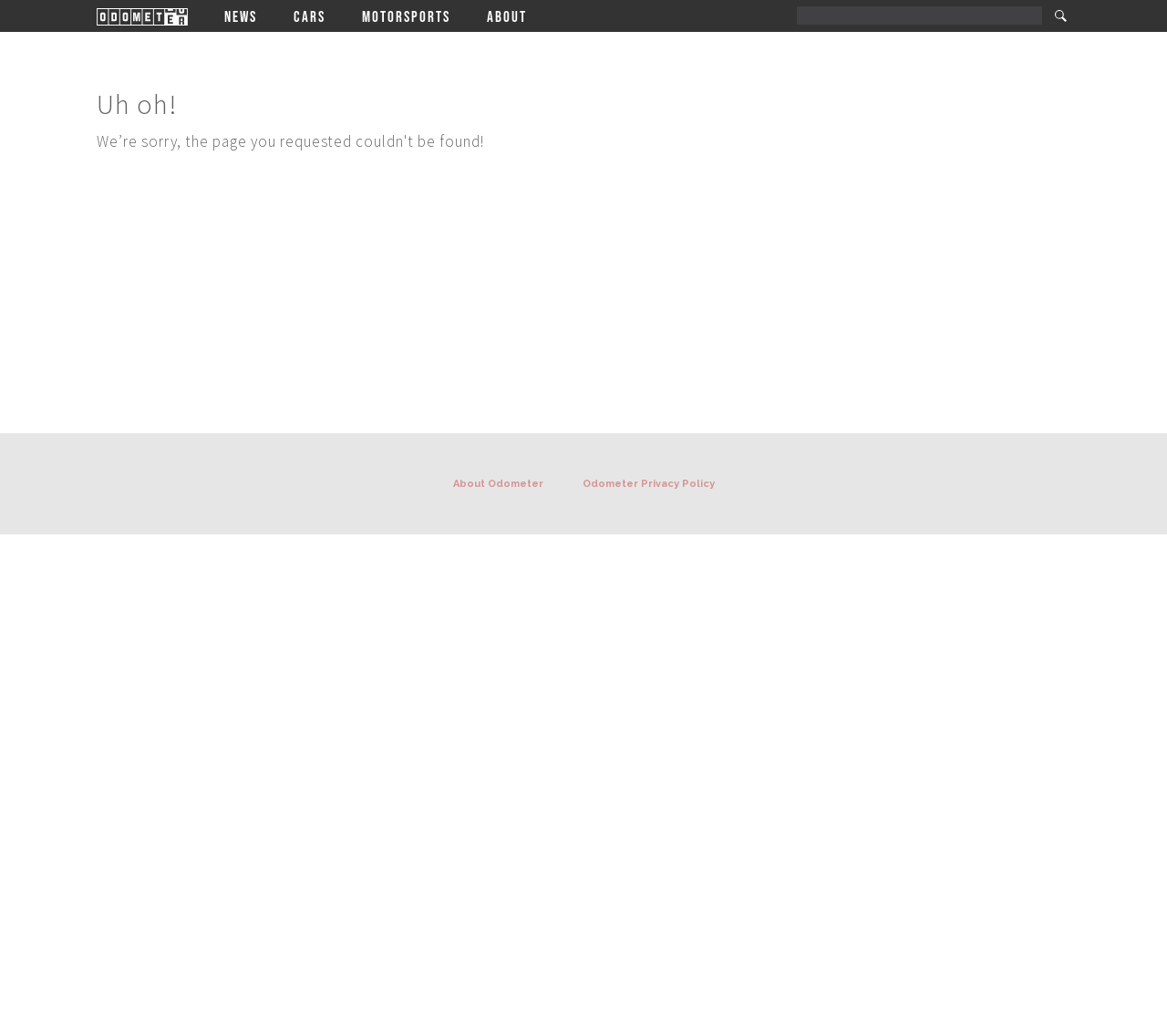Construct a comprehensive caption that outlines the webpage's structure and content.

The webpage is titled "Page not found - Odometer". At the top left, there is a link to "Odometer". Next to it, there is a main navigation menu with four links: "NEWS", "CARS", "MOTORSPORTS", and "ABOUT". 

On the right side of the top section, there is a search bar with a "Search" button. 

Below the top section, there is a main content area with a heading that reads "Uh oh!". 

At the bottom of the page, there is a secondary navigation menu with two links: "About Odometer" and "Odometer Privacy Policy".